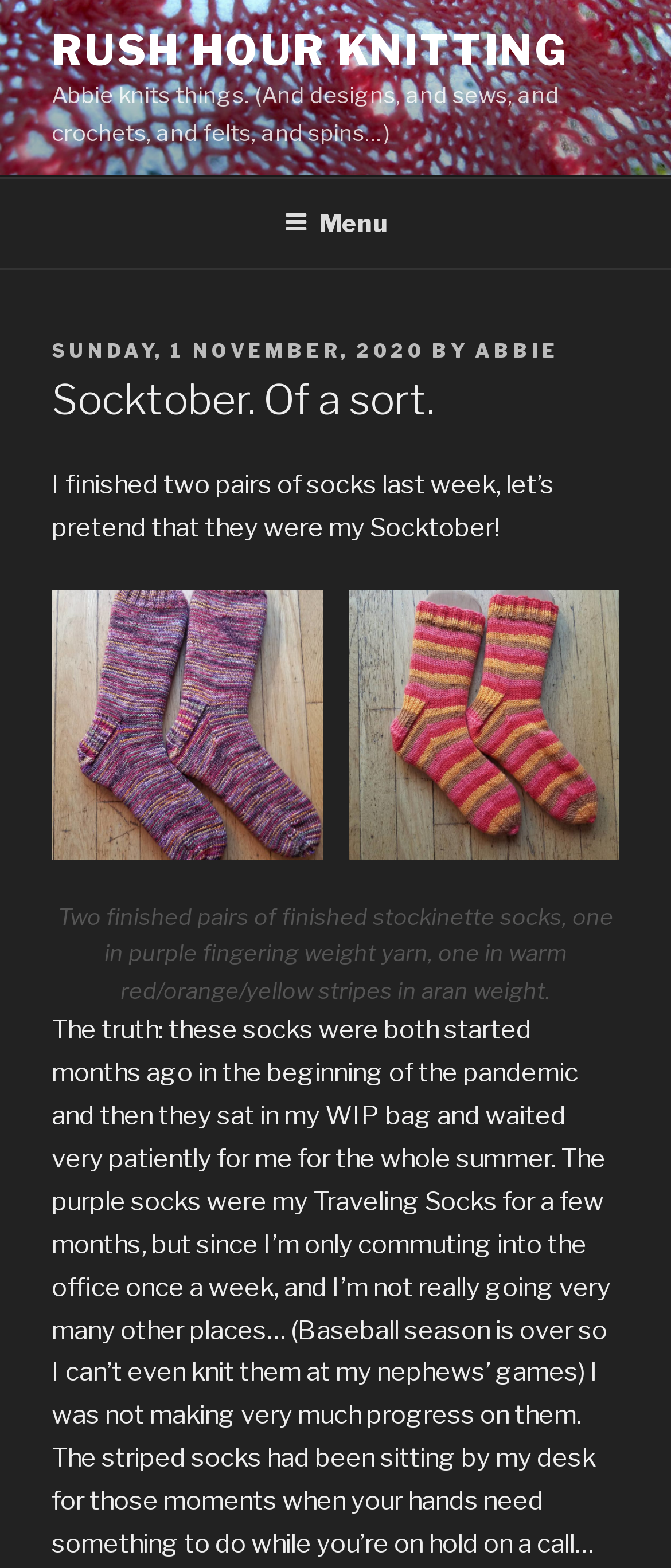Determine the bounding box for the UI element described here: "Rush Hour Knitting".

[0.077, 0.016, 0.848, 0.048]